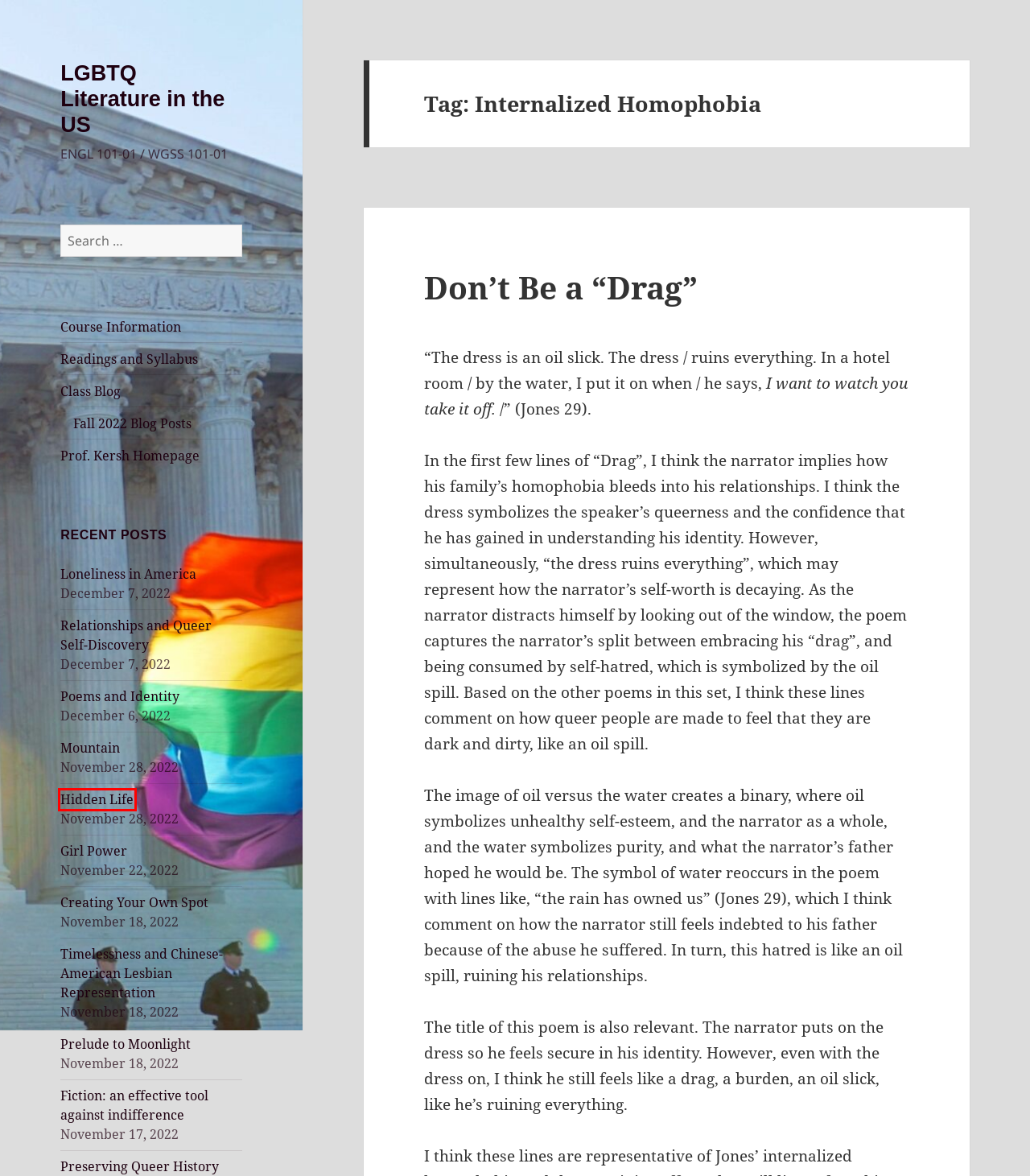Review the screenshot of a webpage that includes a red bounding box. Choose the webpage description that best matches the new webpage displayed after clicking the element within the bounding box. Here are the candidates:
A. Loneliness in America – LGBTQ Literature in the US
B. Class Blog – LGBTQ Literature in the US
C. Hidden Life – LGBTQ Literature in the US
D. Girl Power – LGBTQ Literature in the US
E. Don’t Be a “Drag” – LGBTQ Literature in the US
F. Mountain – LGBTQ Literature in the US
G. Timelessness and Chinese-American Lesbian Representation – LGBTQ Literature in the US
H. Readings and Syllabus – LGBTQ Literature in the US

C